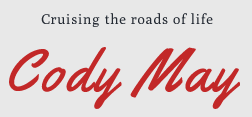Generate an elaborate caption for the image.

The image features a stylized logo for "Cody May," displaying the name prominently in a vibrant red font. Above the name, the phrase "Cruising the roads of life" is elegantly inscribed, suggesting a theme of exploration and personal growth. This logo encapsulates the author's adventurous spirit and positive outlook, reflective of his interests in travel, productivity, and wellness. As a self-proclaimed life enthusiast, Cody aims to inspire readers to embrace their journeys and live fulfilling lives.